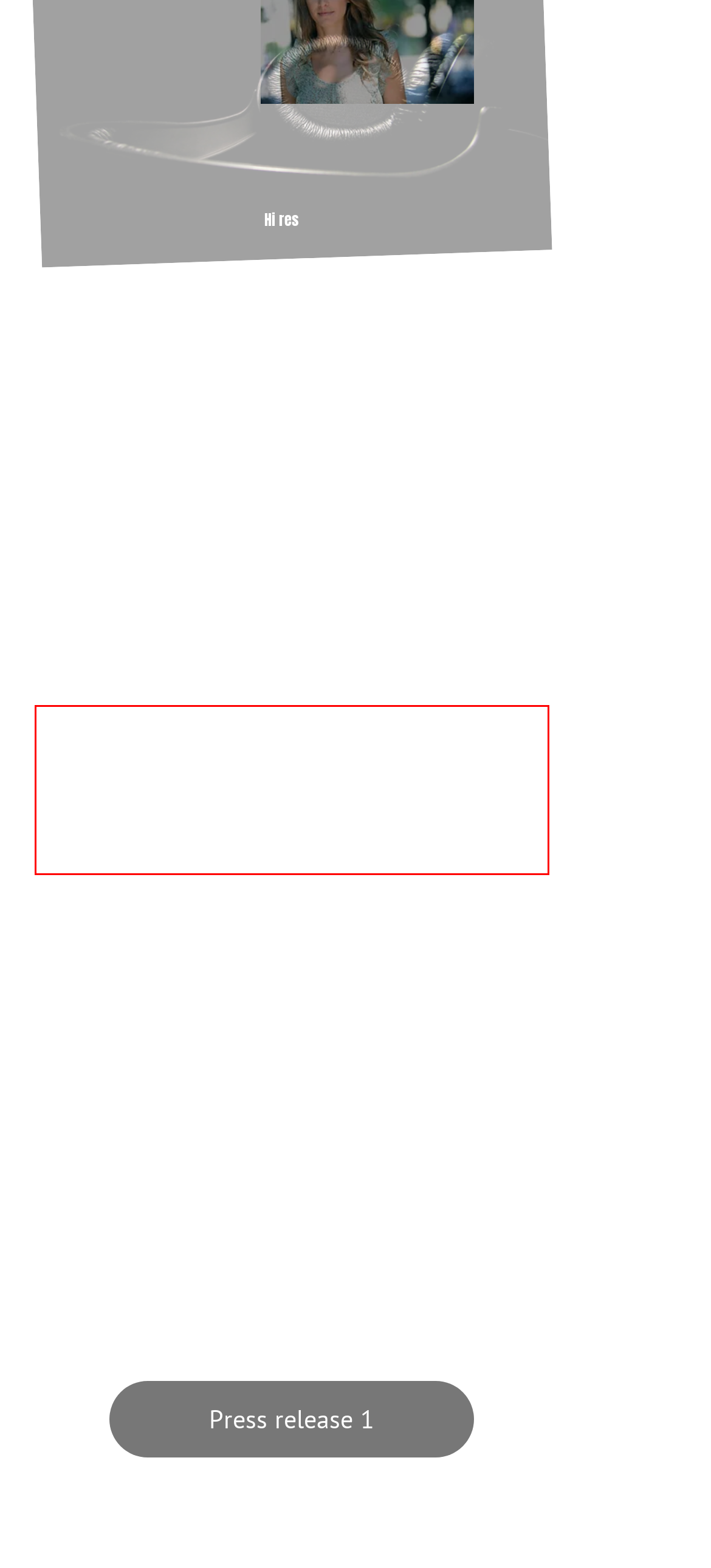Review the webpage screenshot provided, and perform OCR to extract the text from the red bounding box.

“I’m thinking and feeling in my native language, which is Italian. I want to put my audience into vibration, ’cause I strongly believe in energies and their connecting element, which brings us closer together, although we’re strangers to one another,” the artist describes her approach.